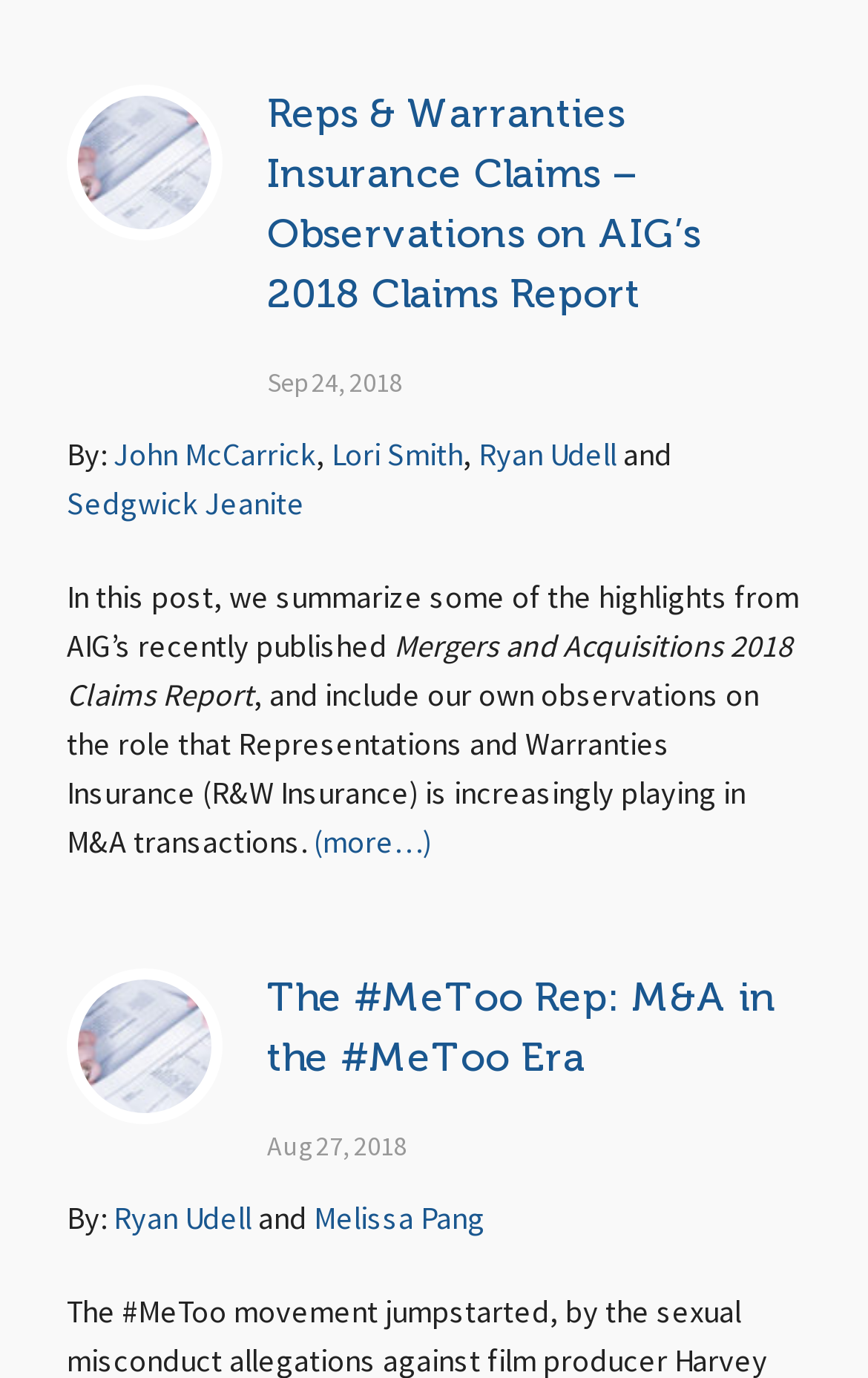Please specify the bounding box coordinates of the area that should be clicked to accomplish the following instruction: "Read the article about Reps & Warranties Insurance Claims". The coordinates should consist of four float numbers between 0 and 1, i.e., [left, top, right, bottom].

[0.308, 0.062, 0.923, 0.236]